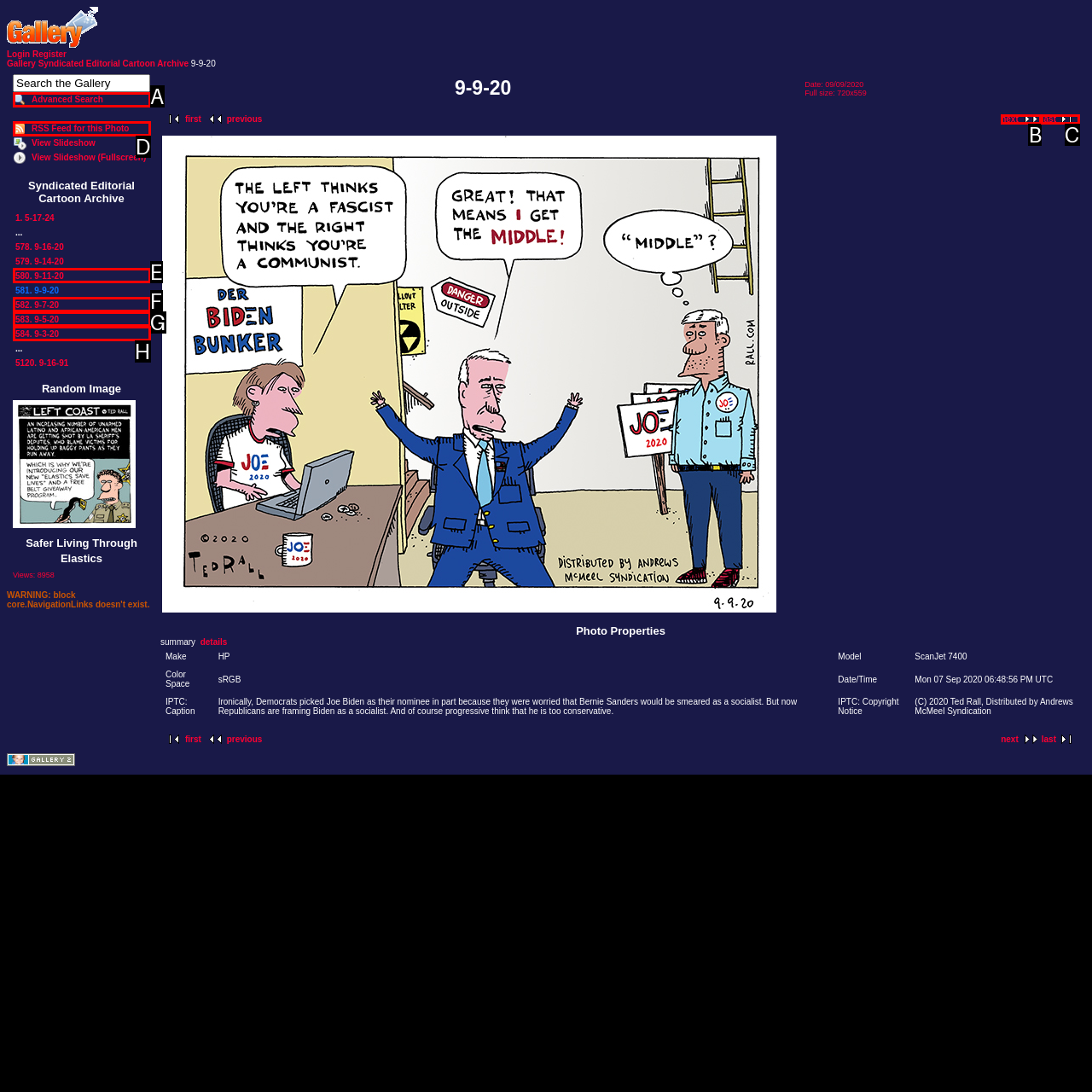Match the HTML element to the given description: RSS Feed for this Photo
Indicate the option by its letter.

D